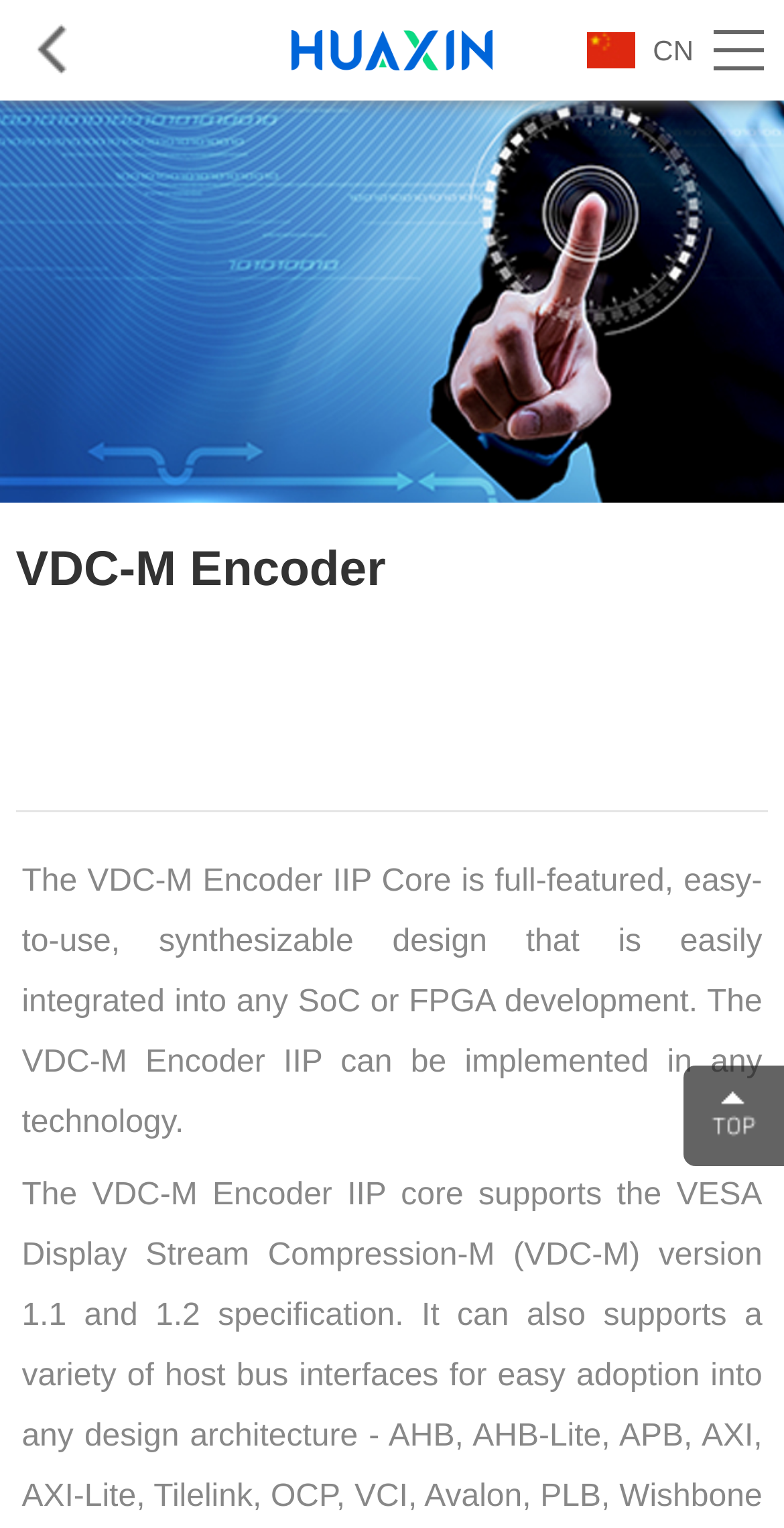How many images are on the webpage?
Carefully analyze the image and provide a thorough answer to the question.

There is only one image on the webpage, which is located inside a link element and has no OCR text or element description. It is likely a logo or icon of some sort.